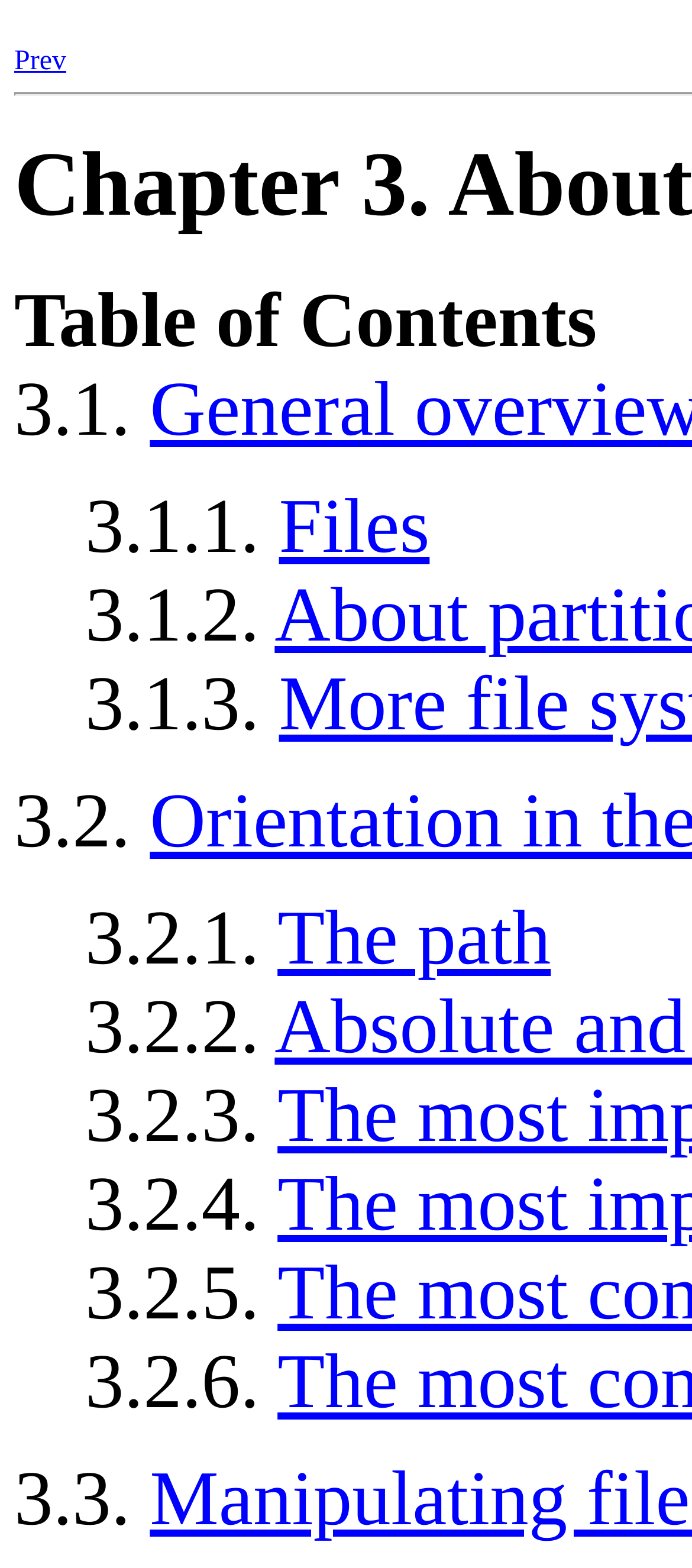Identify the bounding box coordinates for the UI element described by the following text: "The path". Provide the coordinates as four float numbers between 0 and 1, in the format [left, top, right, bottom].

[0.401, 0.571, 0.796, 0.626]